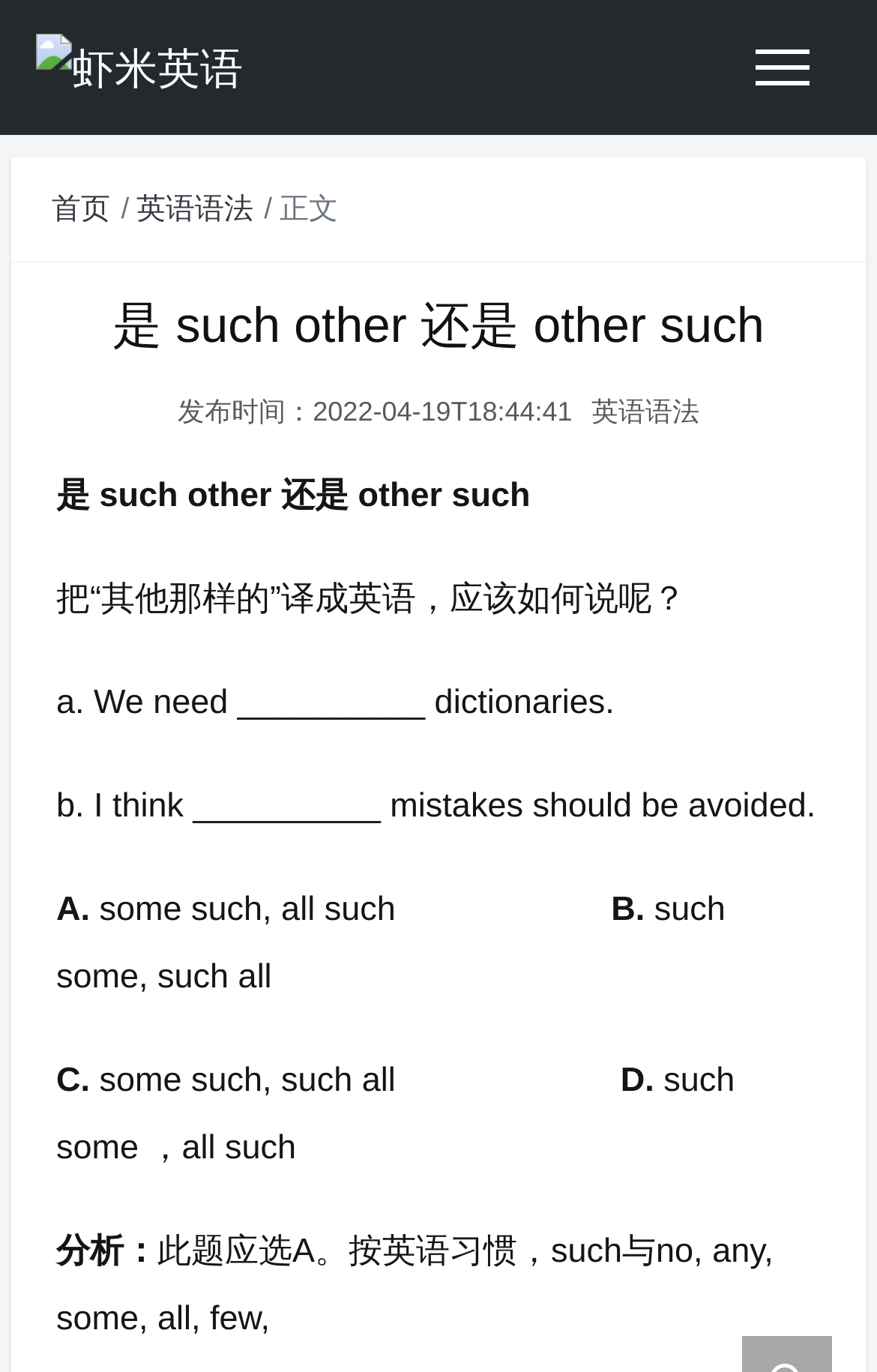What is the publication date of the article?
Examine the screenshot and reply with a single word or phrase.

2022-04-19